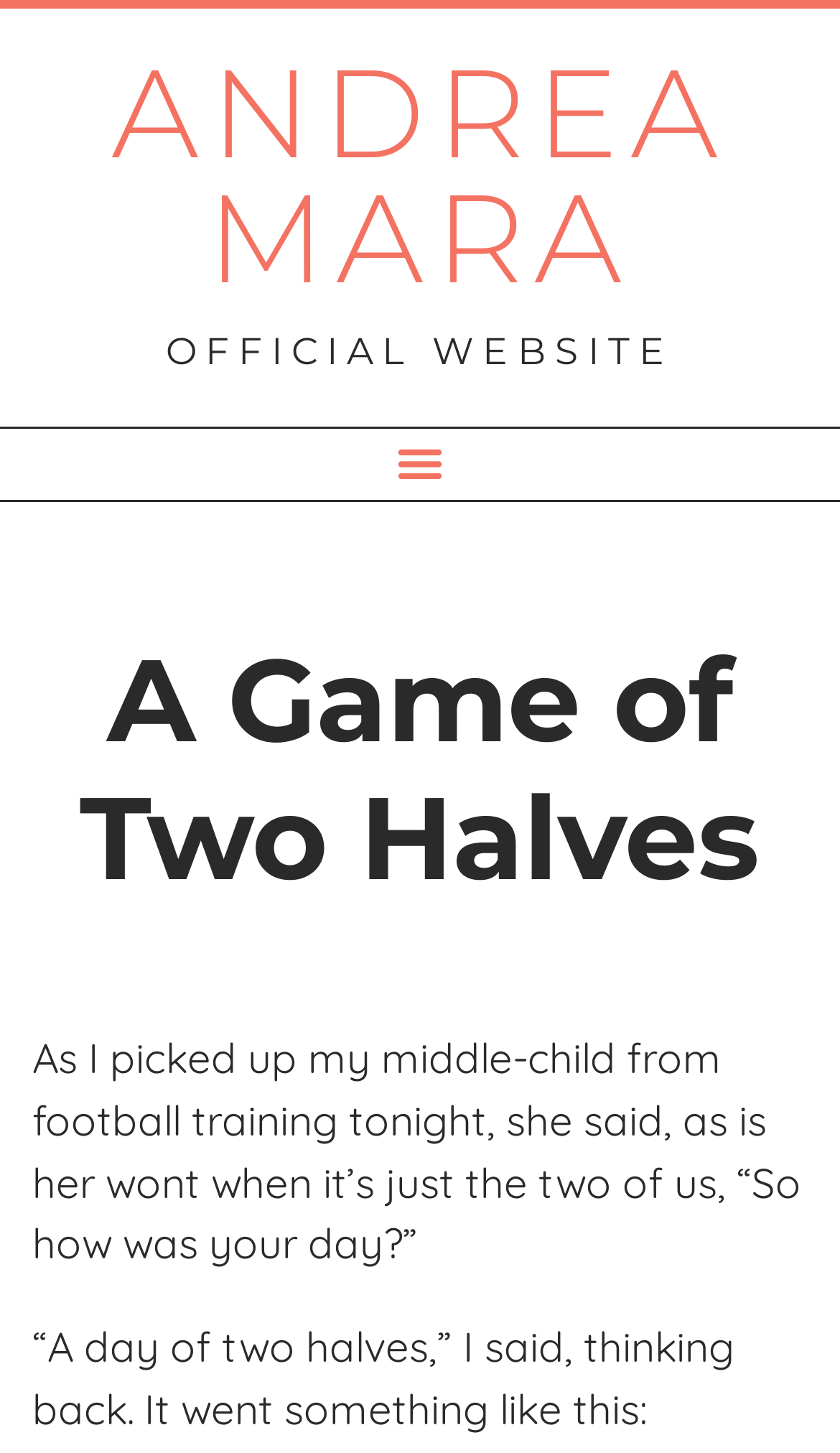What is the topic of the current blog post?
From the details in the image, provide a complete and detailed answer to the question.

The answer can be found by reading the static text elements which describe a personal experience of the author's day, including a conversation with their middle-child.